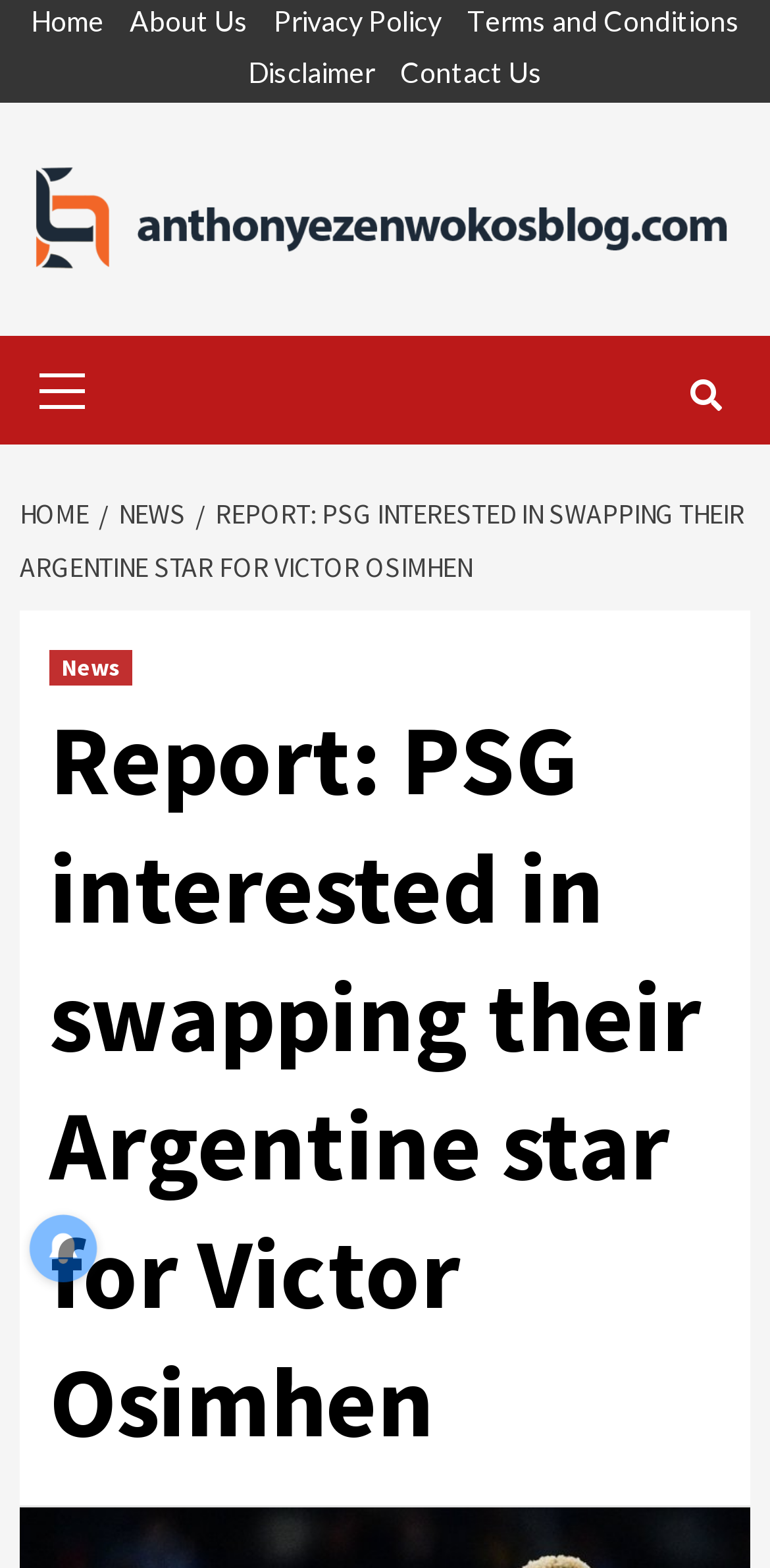Please reply to the following question using a single word or phrase: 
Is the 'Primary Menu' button expanded?

False